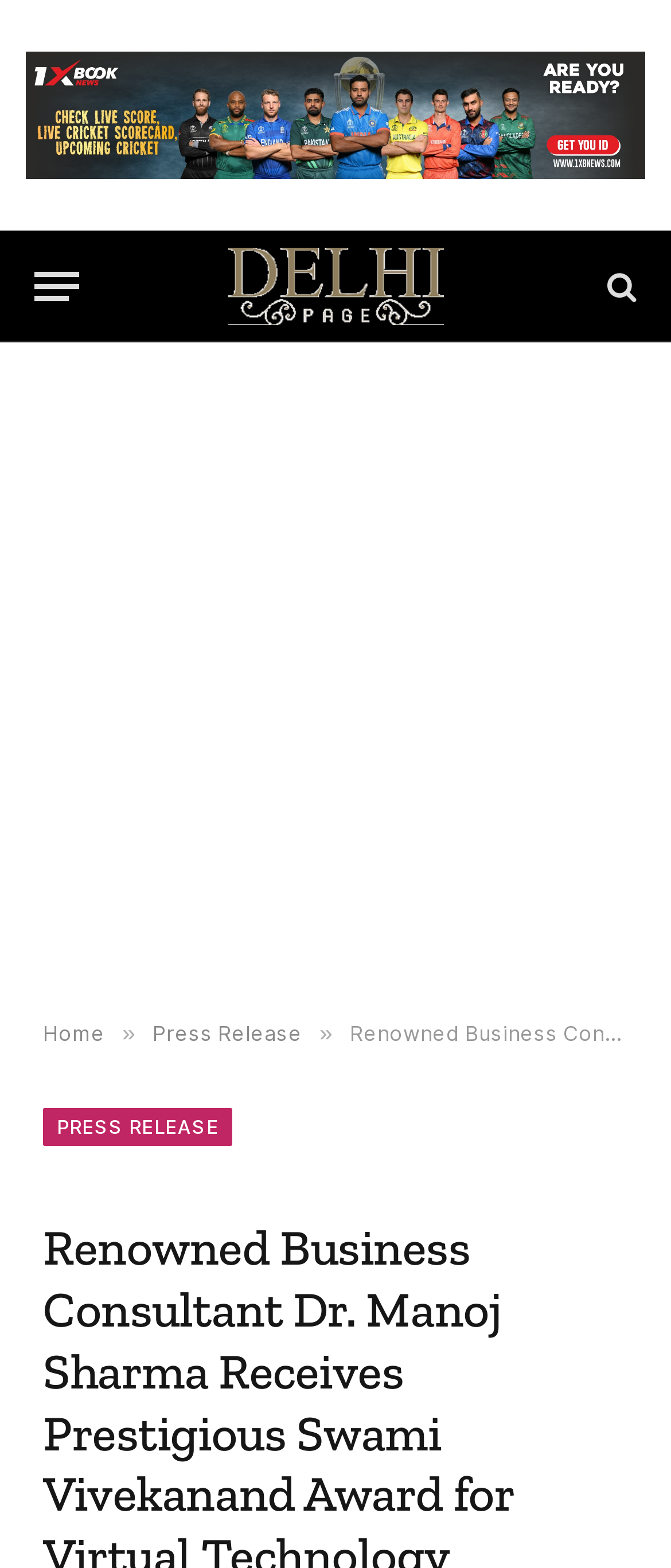Identify the bounding box coordinates of the clickable region necessary to fulfill the following instruction: "Click on the Menu button". The bounding box coordinates should be four float numbers between 0 and 1, i.e., [left, top, right, bottom].

[0.051, 0.158, 0.118, 0.208]